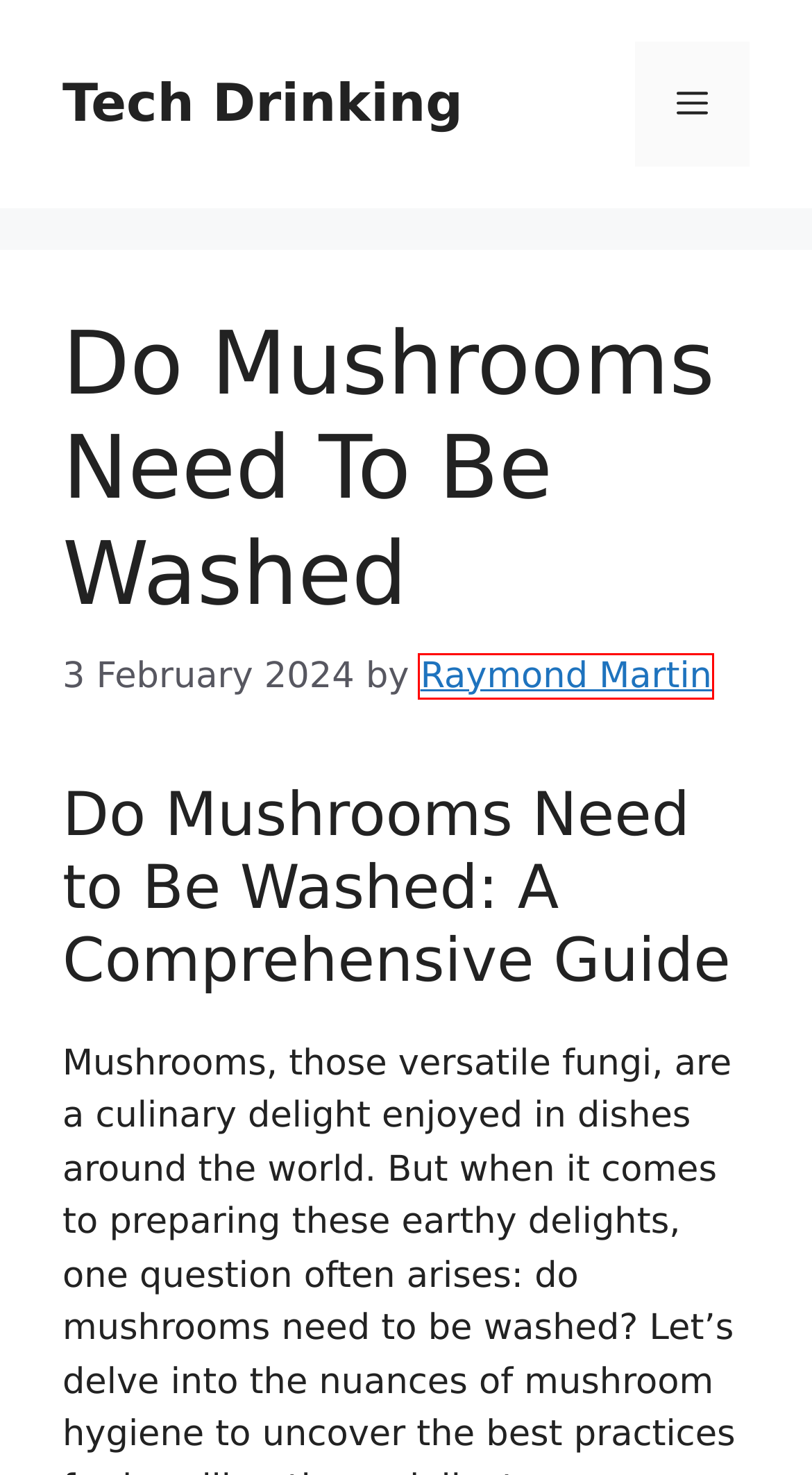Observe the provided screenshot of a webpage that has a red rectangle bounding box. Determine the webpage description that best matches the new webpage after clicking the element inside the red bounding box. Here are the candidates:
A. Where Can I Buy Beachbody Shakeology (Updated 2024)
B. Raymond Martin - Tech Drinking
C. Tech Drinking - Unbiased Product Reviews
D. What Is Physical Fitness Example (Updated 2024)
E. Affiliate Disclosure - Tech Drinking
F. About Us - Tech Drinking
G. Is 3 Days In Chicago Enough (Updated 2024)
H. 10 Best Outdoor Electric Heaters (Updated 2024)

B